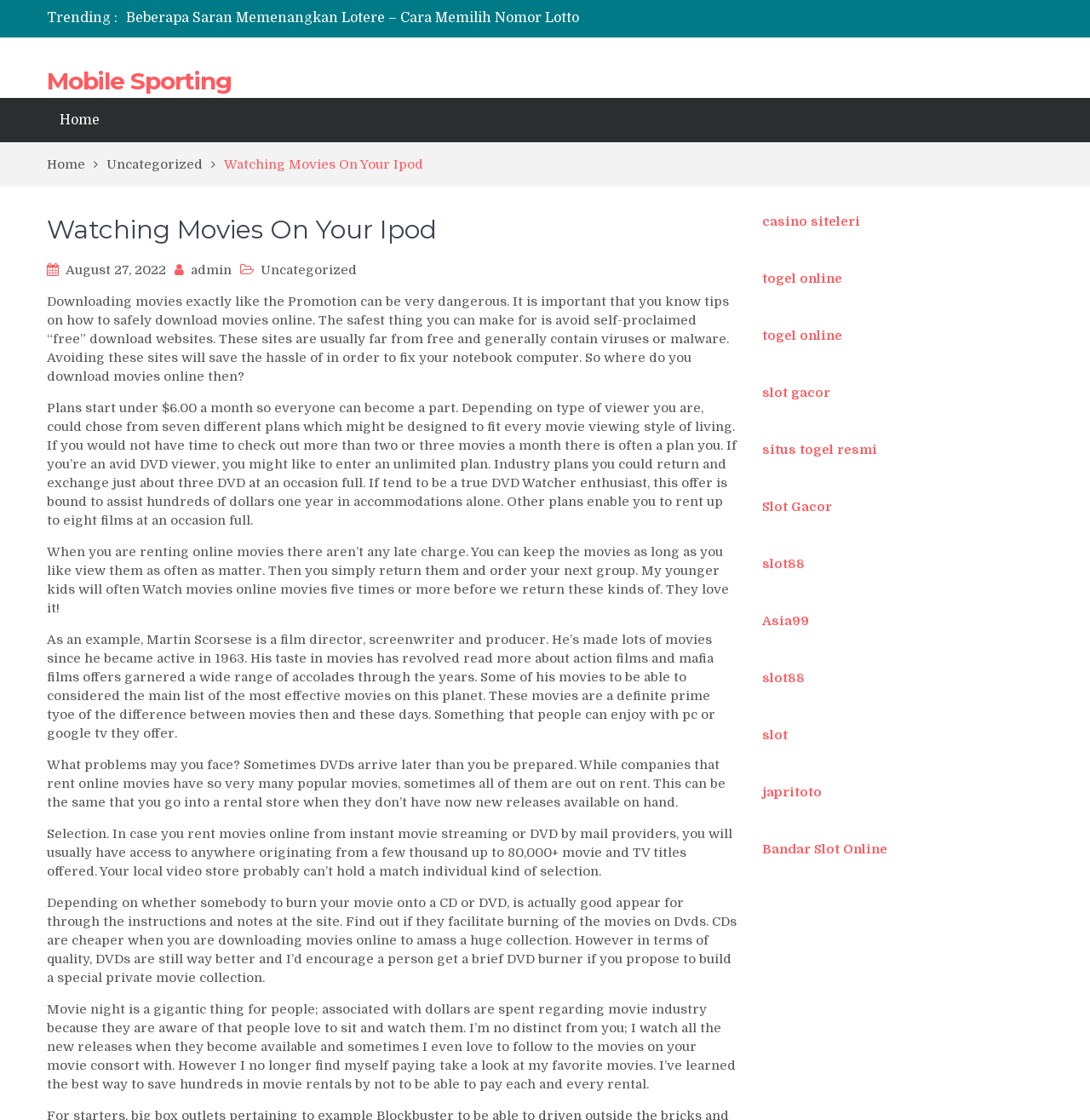Please find the bounding box coordinates of the element that you should click to achieve the following instruction: "Go to the 'Home' page". The coordinates should be presented as four float numbers between 0 and 1: [left, top, right, bottom].

None